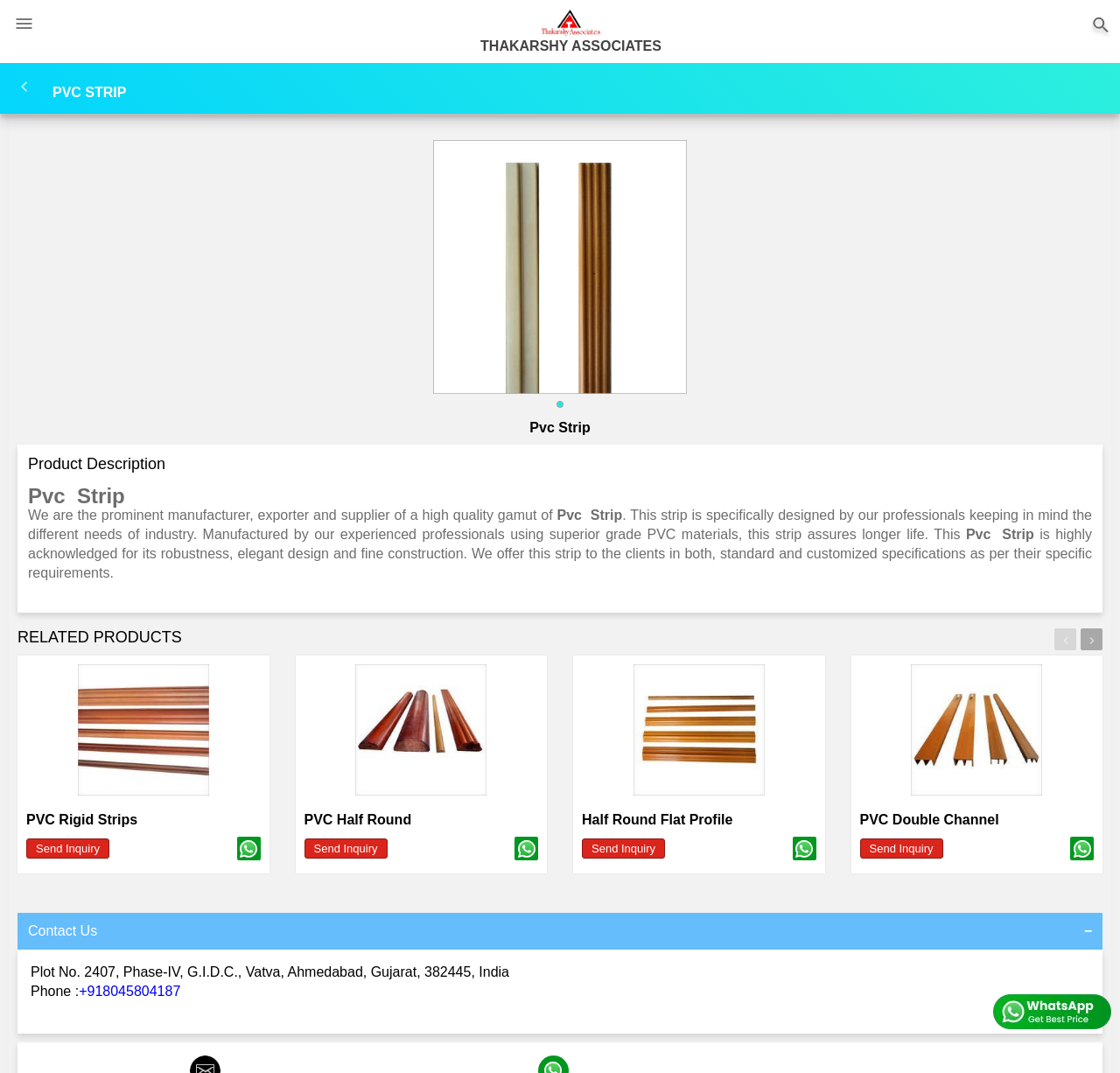Can you specify the bounding box coordinates of the area that needs to be clicked to fulfill the following instruction: "Click the PVC Rigid Strips link"?

[0.023, 0.619, 0.232, 0.741]